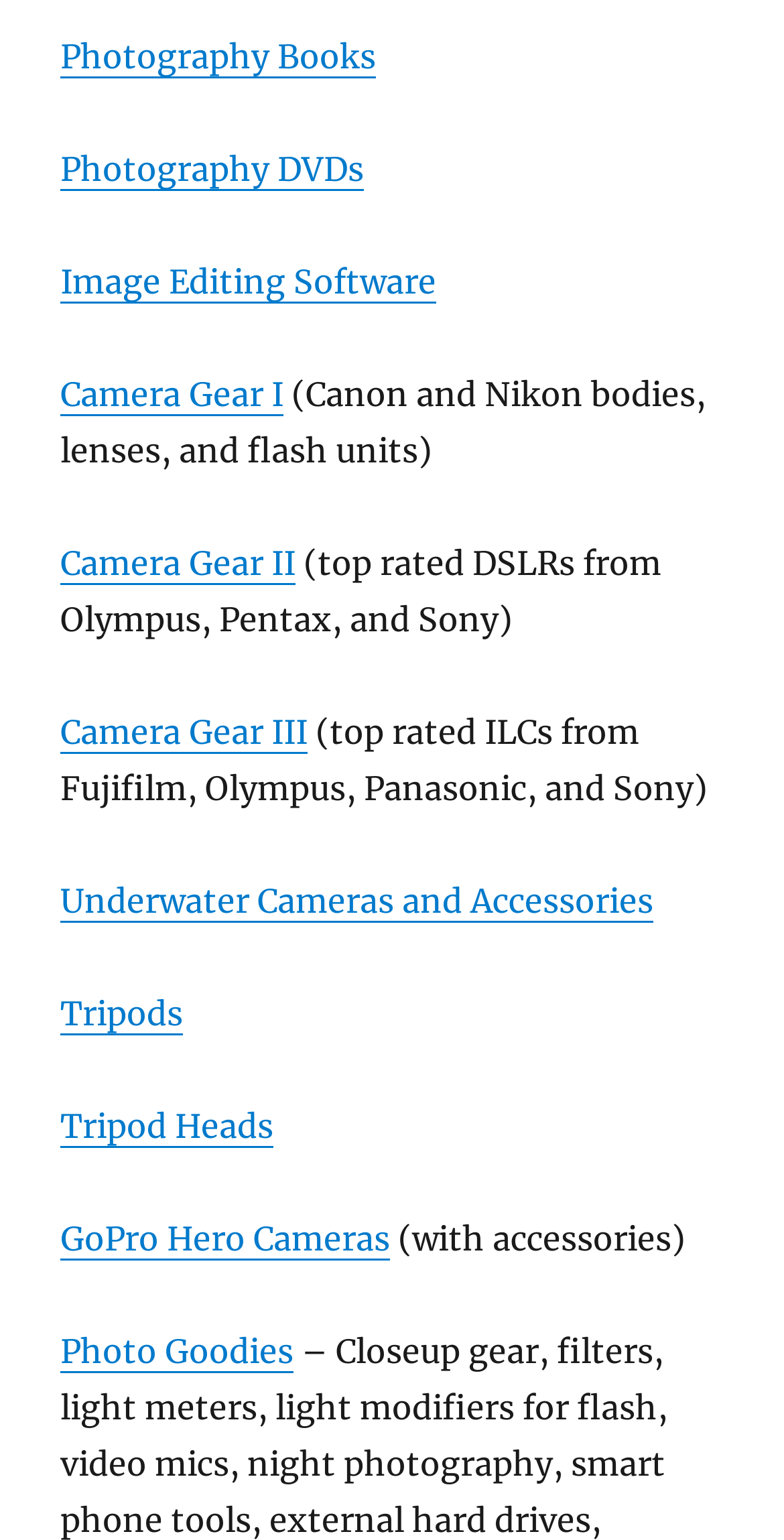Can you find the bounding box coordinates of the area I should click to execute the following instruction: "Browse Photography Books"?

[0.077, 0.023, 0.479, 0.049]